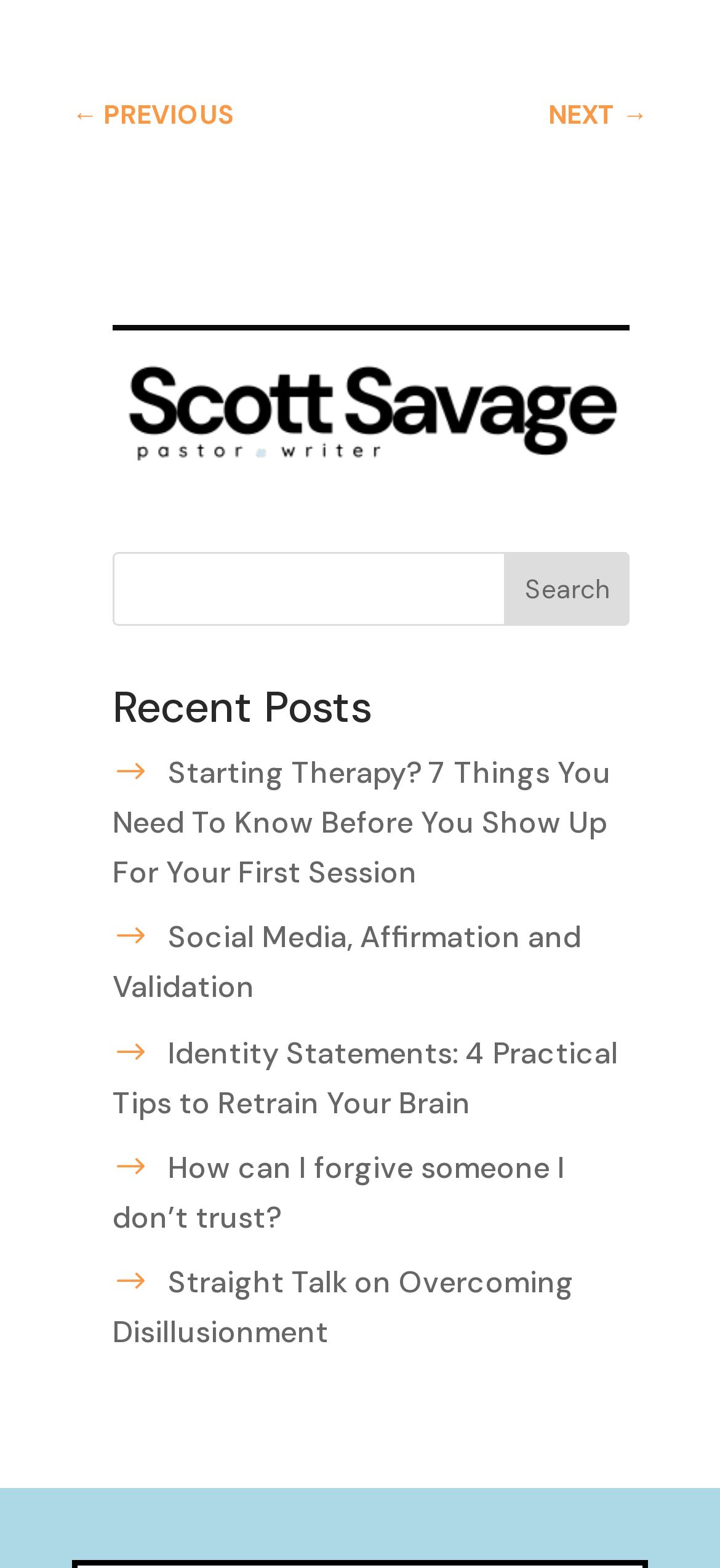Show the bounding box coordinates of the region that should be clicked to follow the instruction: "Call us using US phone number."

None